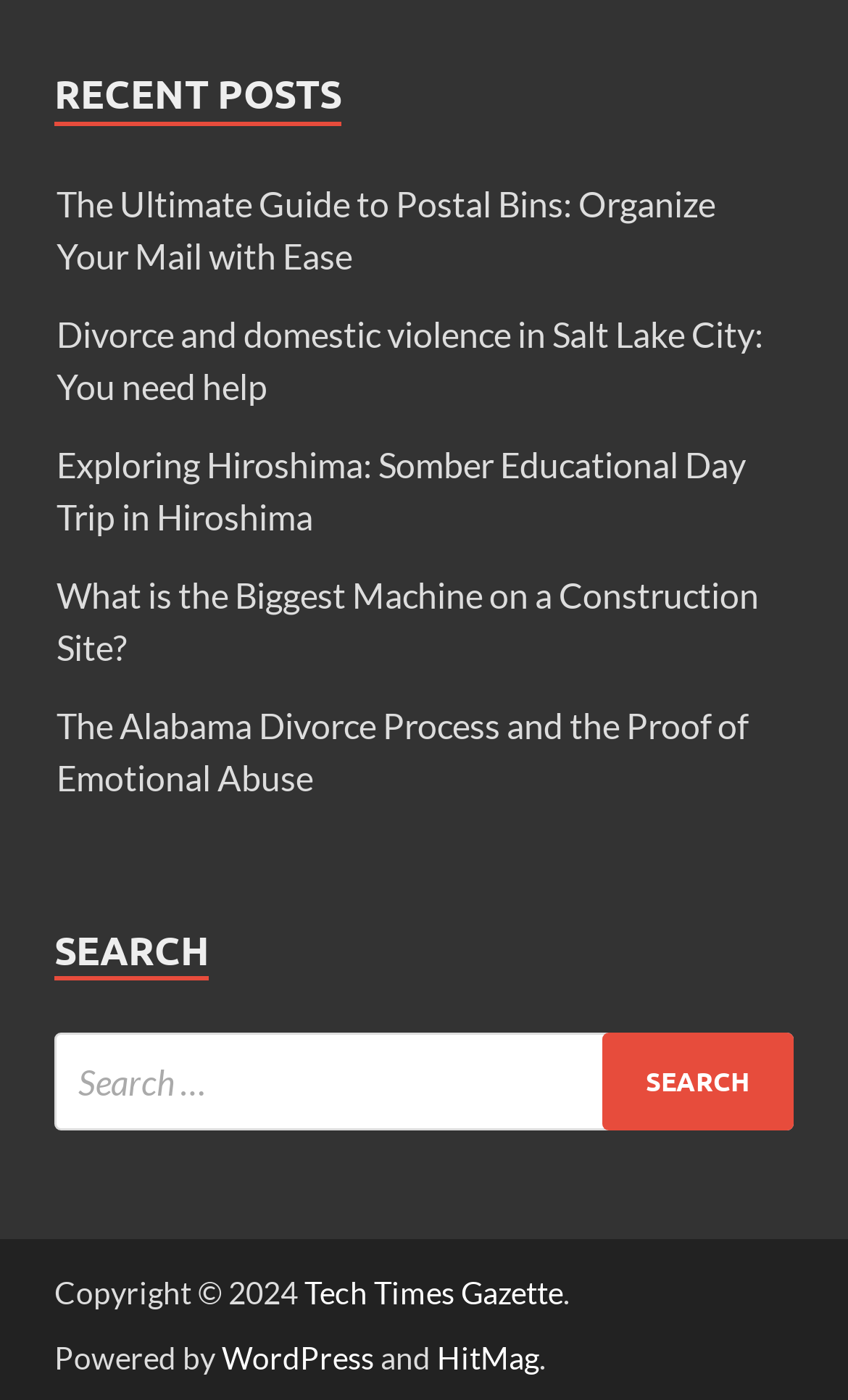Identify the bounding box coordinates of the region that needs to be clicked to carry out this instruction: "Read the latest post about postal bins". Provide these coordinates as four float numbers ranging from 0 to 1, i.e., [left, top, right, bottom].

[0.067, 0.13, 0.844, 0.197]